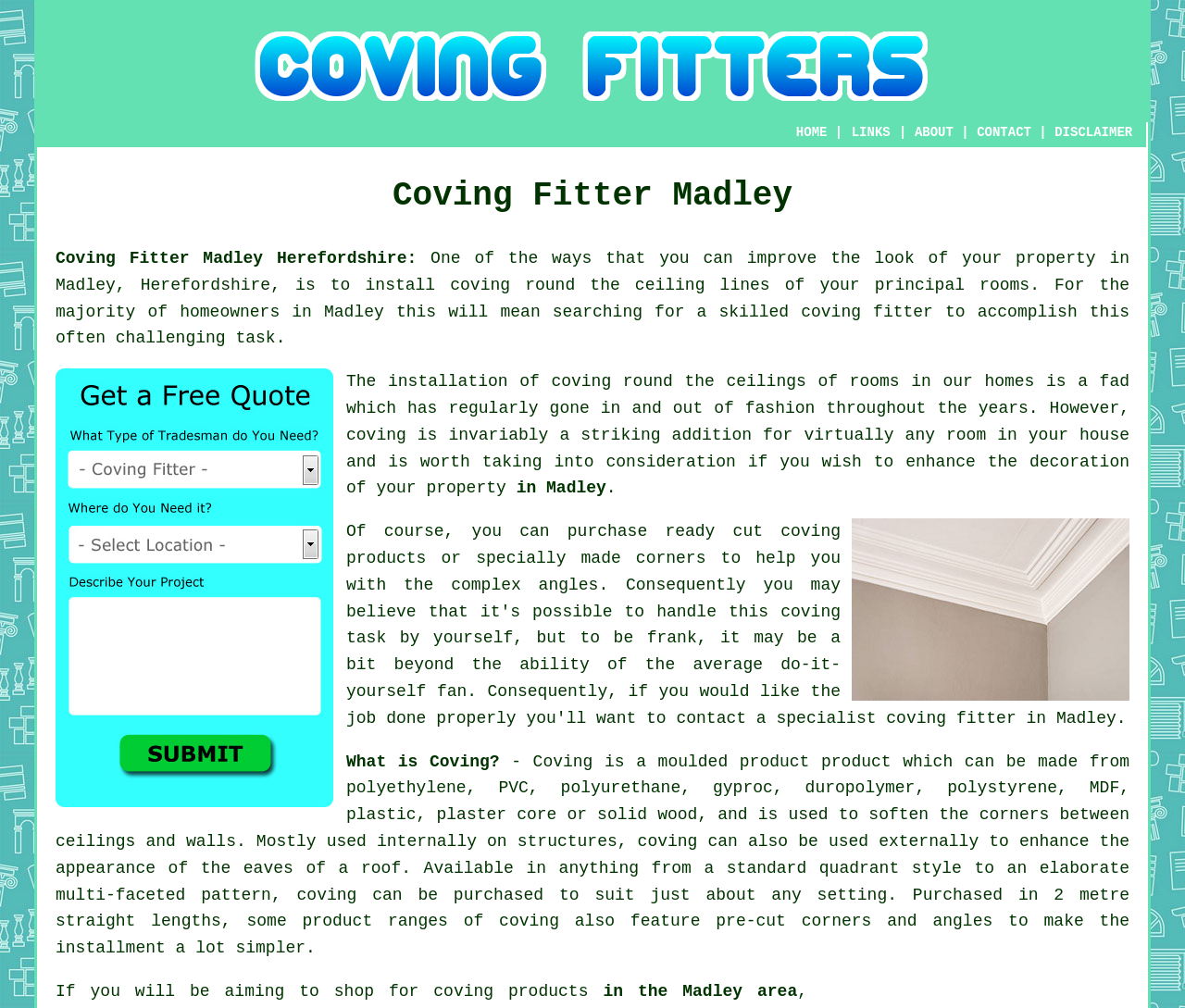Carefully examine the image and provide an in-depth answer to the question: What is the purpose of coving products?

The webpage states that coving is a striking addition for virtually any room in your house and is worth taking into consideration if you wish to enhance the decoration of your property, indicating that the purpose of coving products is to enhance decoration.